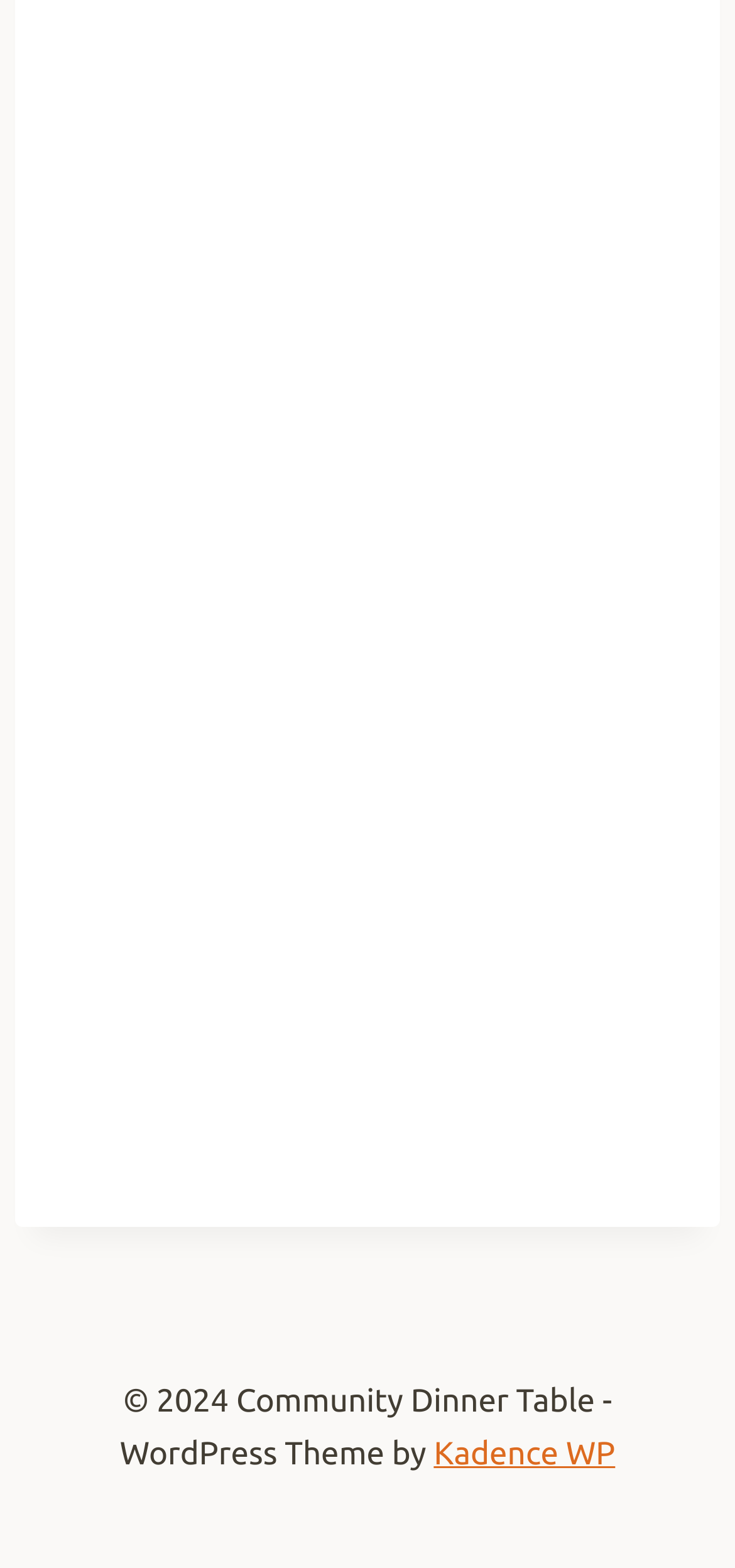Is the link 'Kadence WP' an internal or external link?
Using the image as a reference, answer the question with a short word or phrase.

External